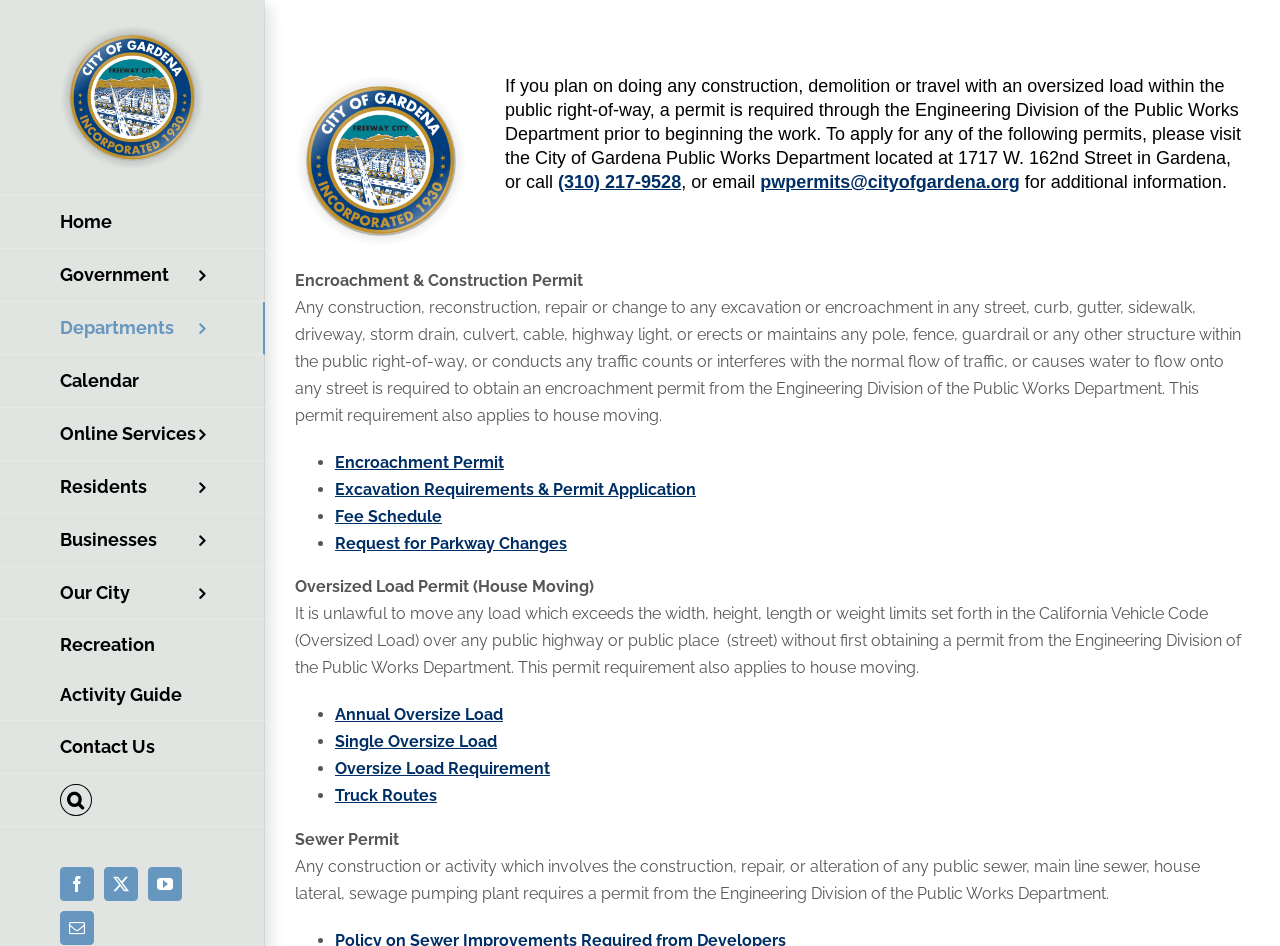Specify the bounding box coordinates of the element's area that should be clicked to execute the given instruction: "Apply for an Encroachment Permit". The coordinates should be four float numbers between 0 and 1, i.e., [left, top, right, bottom].

[0.262, 0.479, 0.394, 0.499]